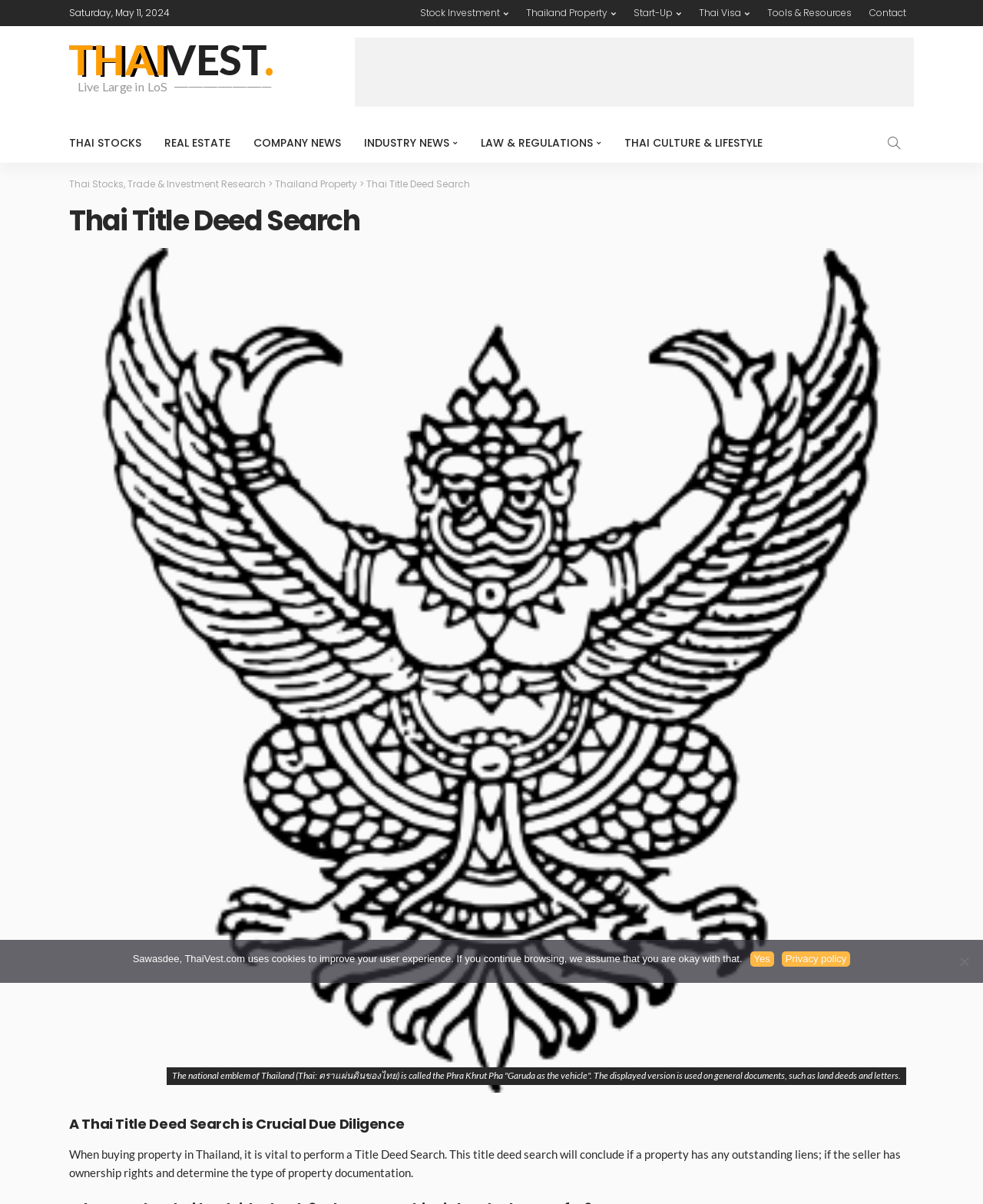Determine the bounding box for the described UI element: "Law & Regulations".

[0.477, 0.102, 0.623, 0.135]